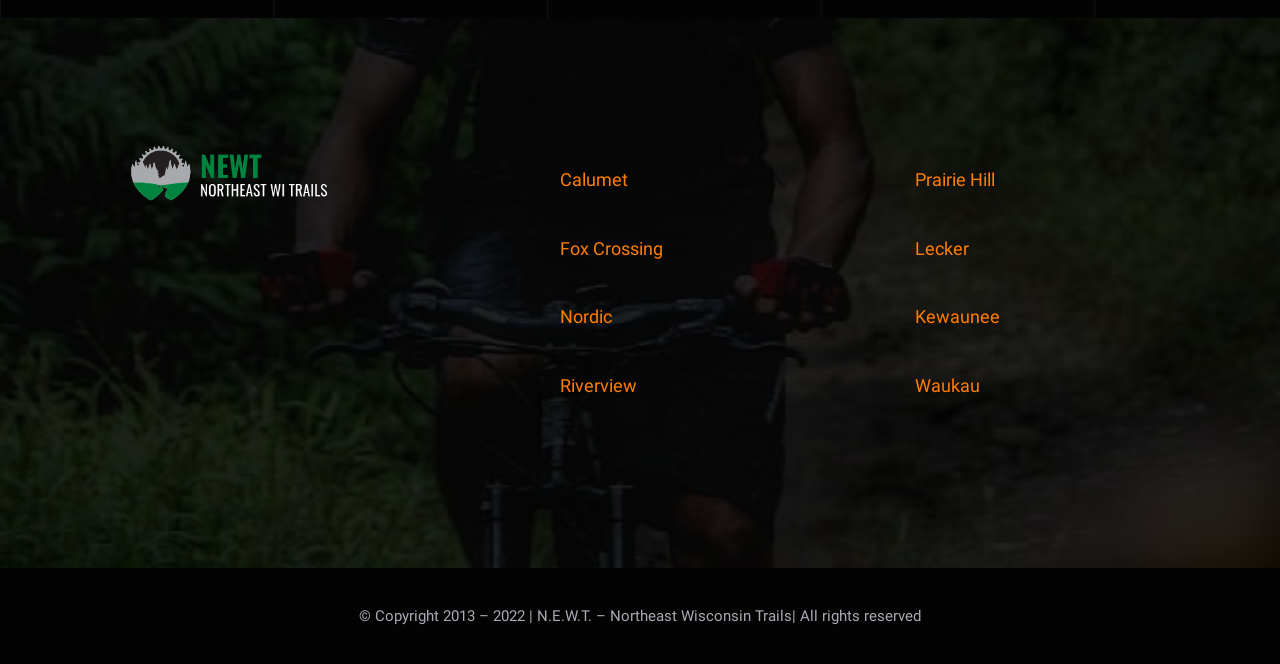Please locate the bounding box coordinates of the element that should be clicked to achieve the given instruction: "go to Prairie Hill".

[0.715, 0.255, 0.777, 0.287]